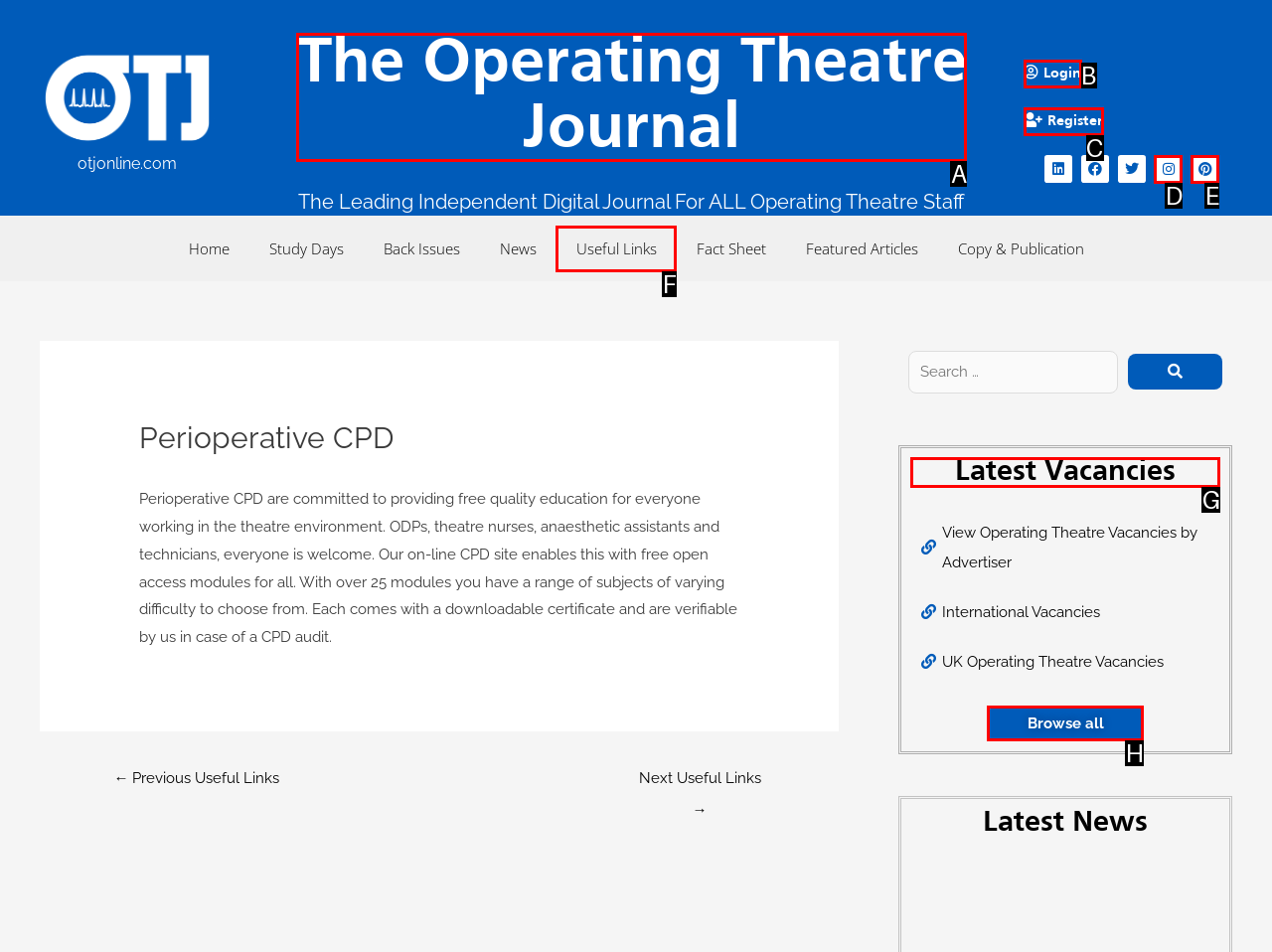Provide the letter of the HTML element that you need to click on to perform the task: Check the 'Latest Vacancies'.
Answer with the letter corresponding to the correct option.

G